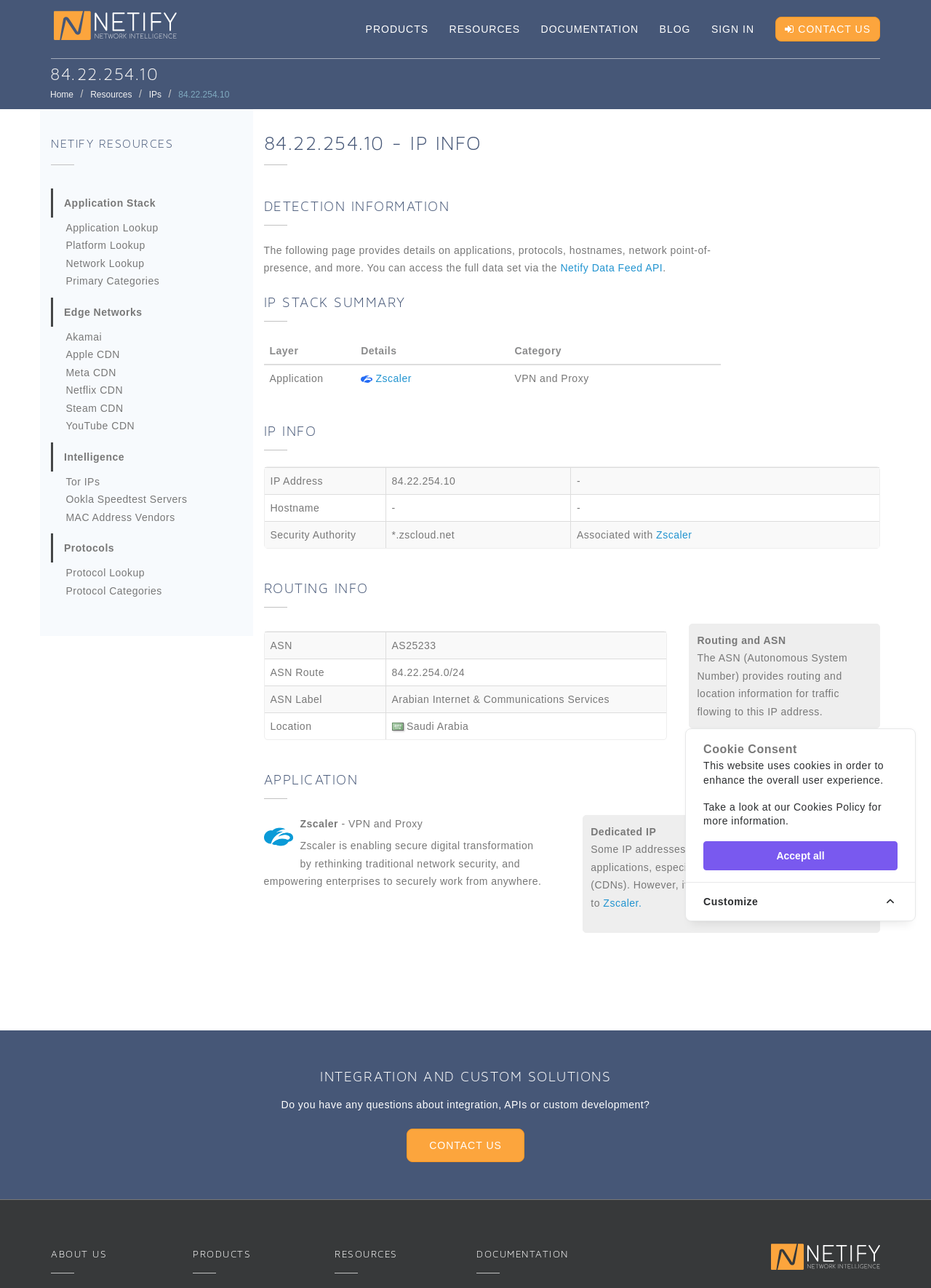Please identify the bounding box coordinates of the element I should click to complete this instruction: 'Click on the 'Netify' link'. The coordinates should be given as four float numbers between 0 and 1, like this: [left, top, right, bottom].

[0.058, 0.015, 0.19, 0.024]